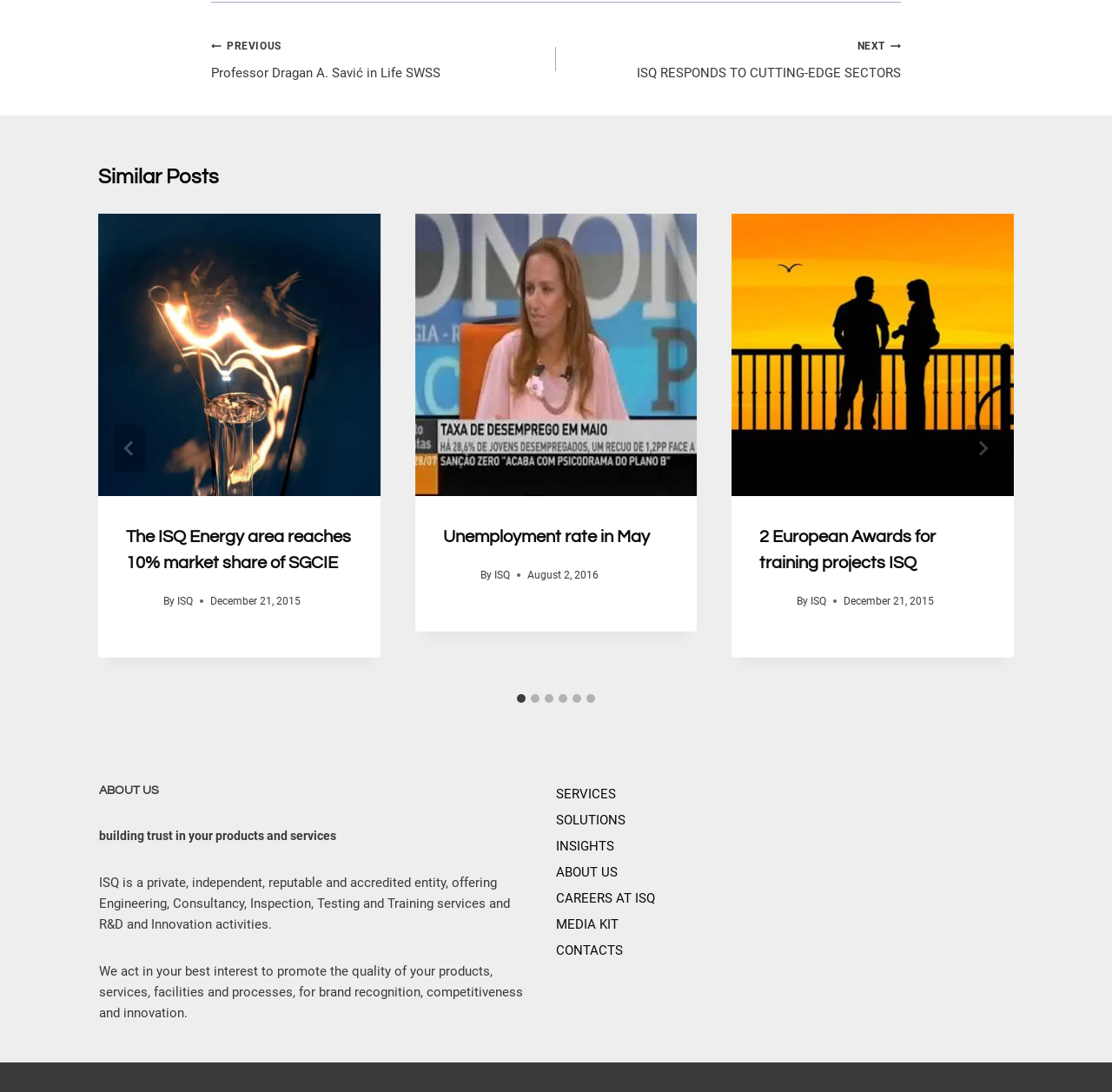Pinpoint the bounding box coordinates for the area that should be clicked to perform the following instruction: "Go to next slide".

[0.87, 0.389, 0.898, 0.432]